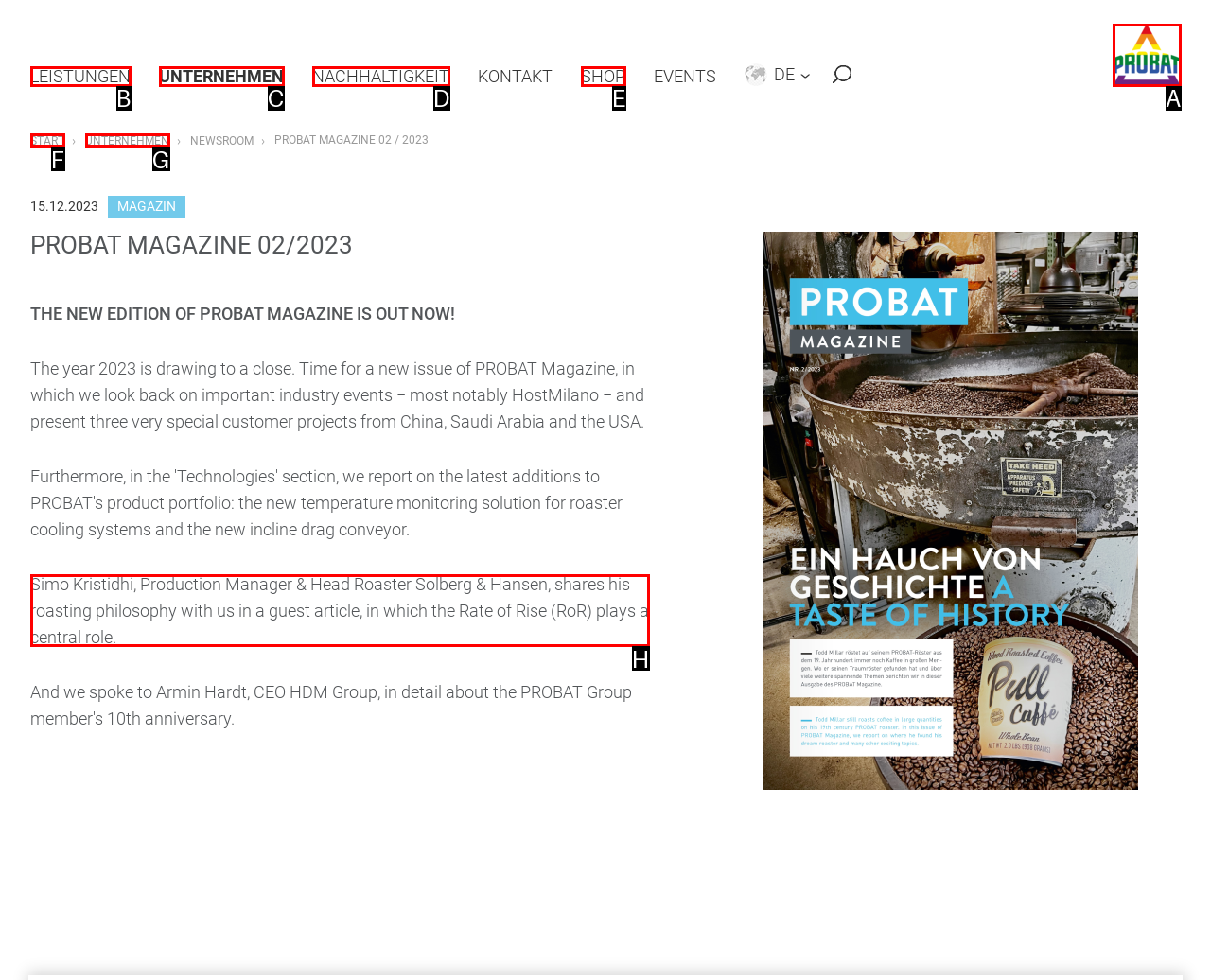Which option should be clicked to execute the following task: Read the article about Simo Kristidhi's roasting philosophy? Respond with the letter of the selected option.

H